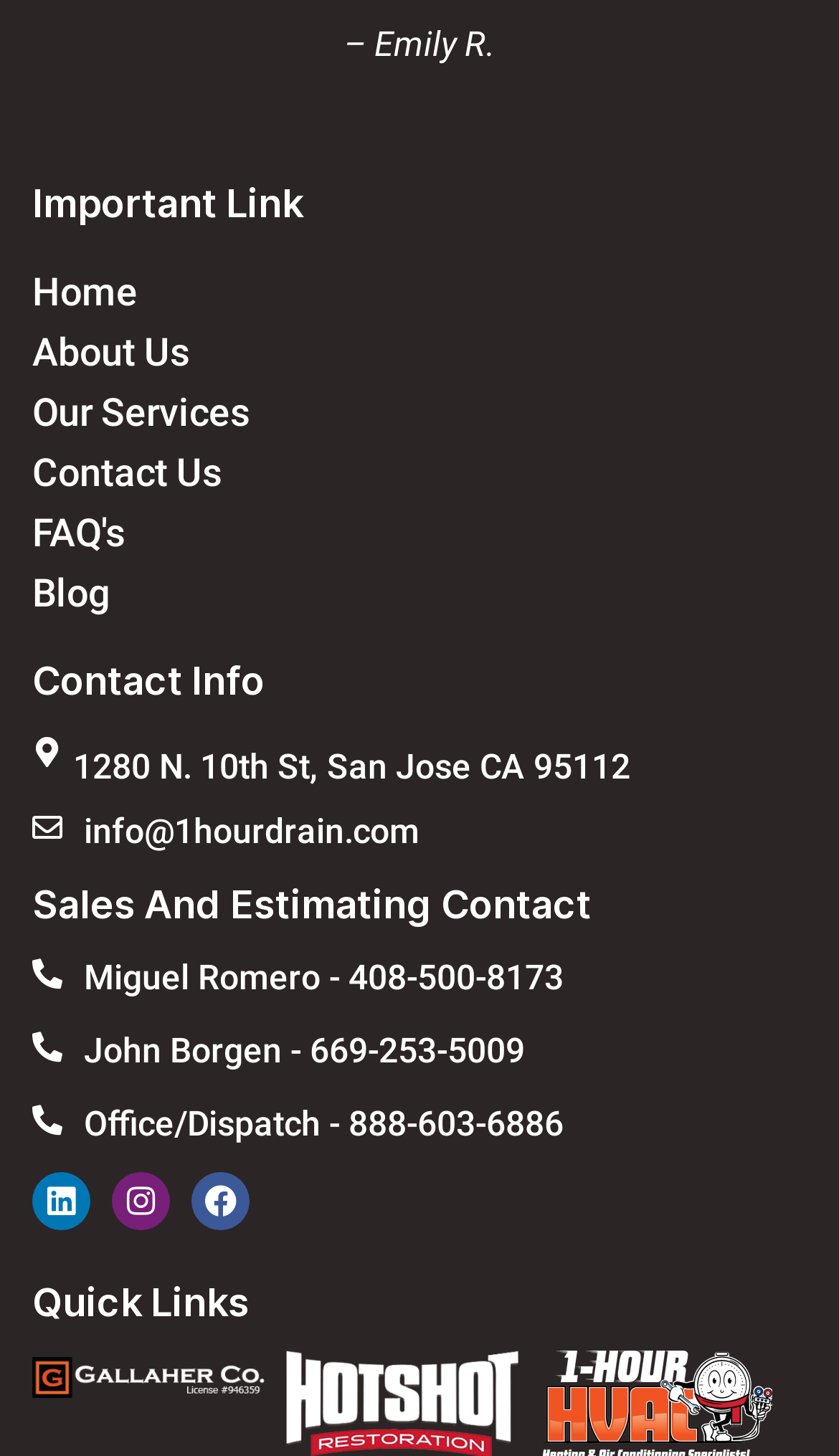How many social media links are there?
Please use the image to provide a one-word or short phrase answer.

3